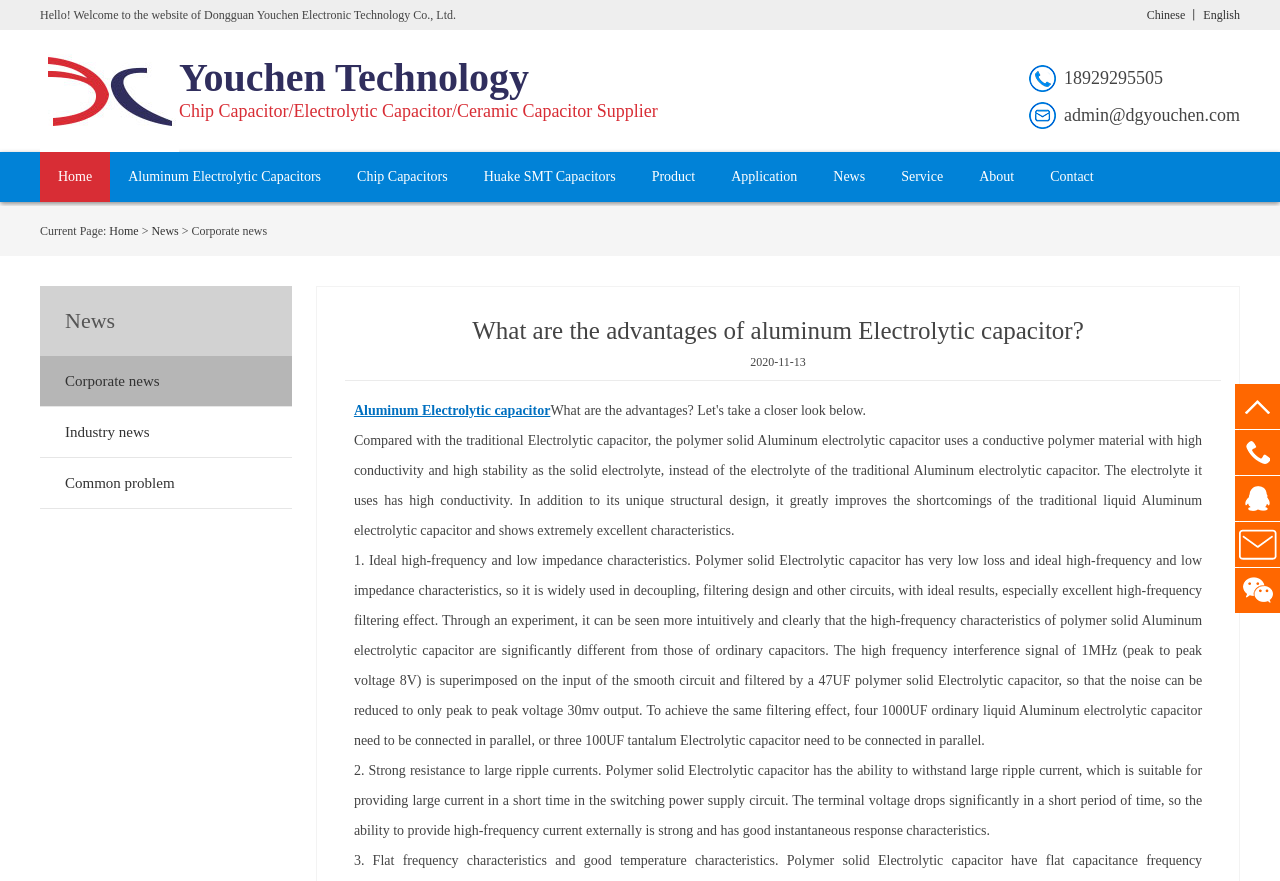Identify the coordinates of the bounding box for the element described below: "Aluminum Electrolytic capacitor". Return the coordinates as four float numbers between 0 and 1: [left, top, right, bottom].

[0.276, 0.457, 0.43, 0.474]